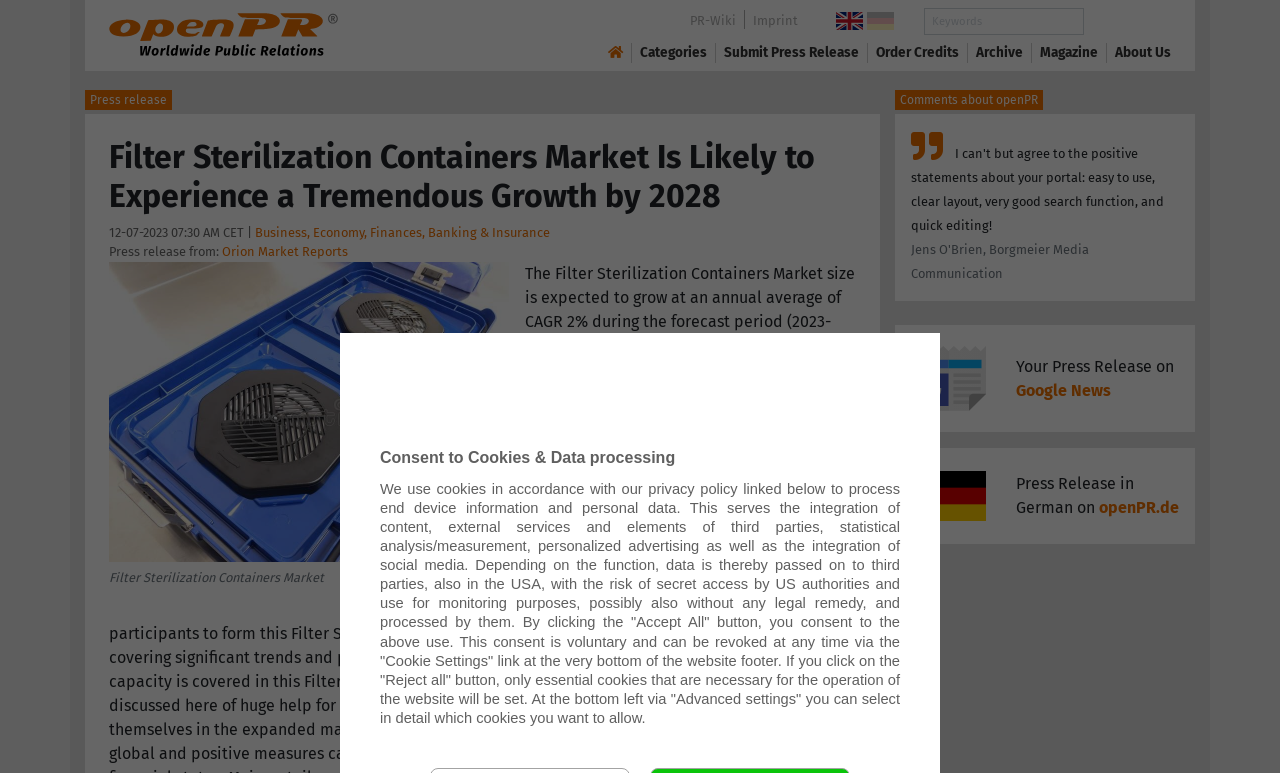Who is the publisher of the press release?
Use the image to answer the question with a single word or phrase.

Orion Market Reports